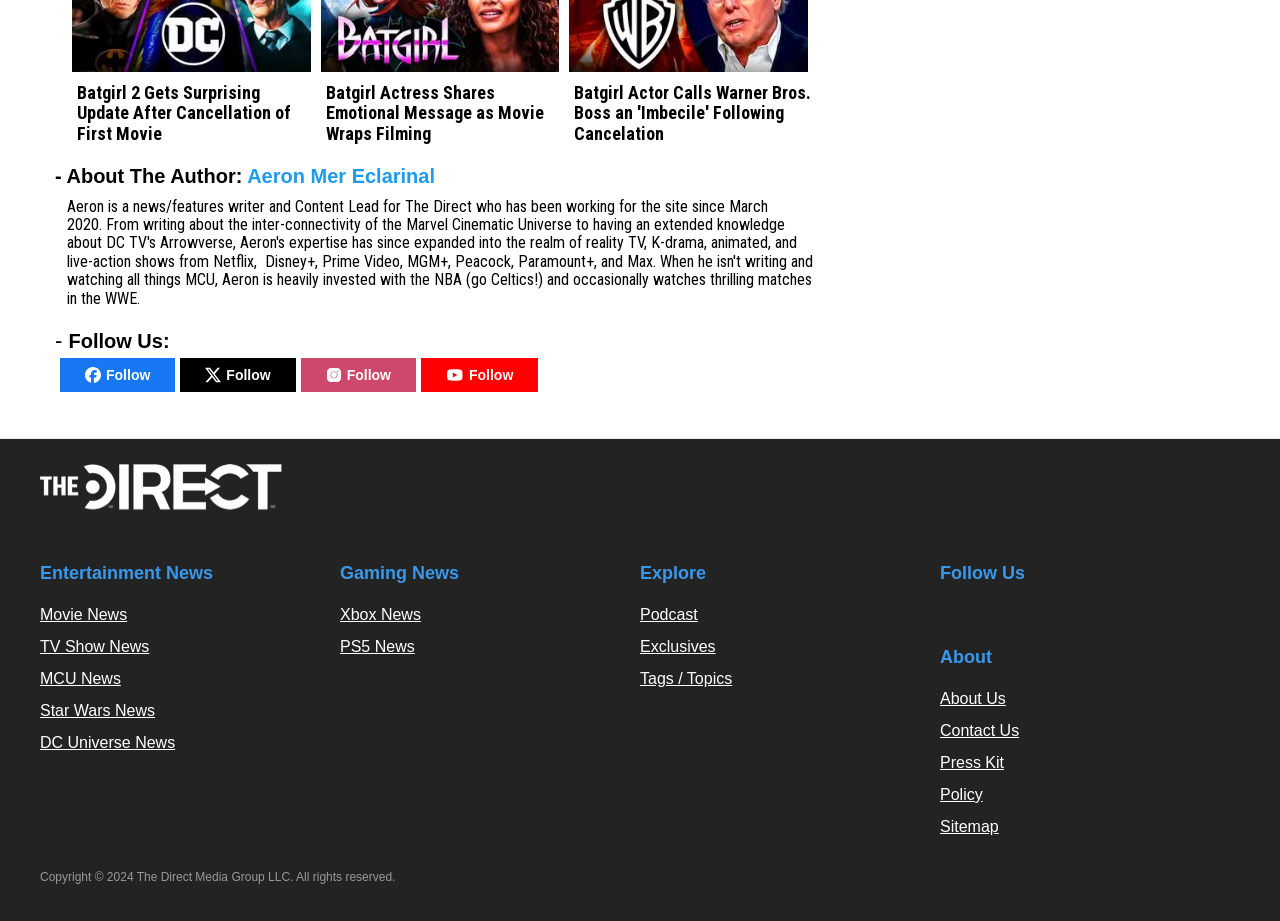Determine the bounding box coordinates of the UI element described below. Use the format (top-left x, top-left y, bottom-right x, bottom-right y) with floating point numbers between 0 and 1: Aeron Mer Eclarinal

[0.193, 0.179, 0.34, 0.203]